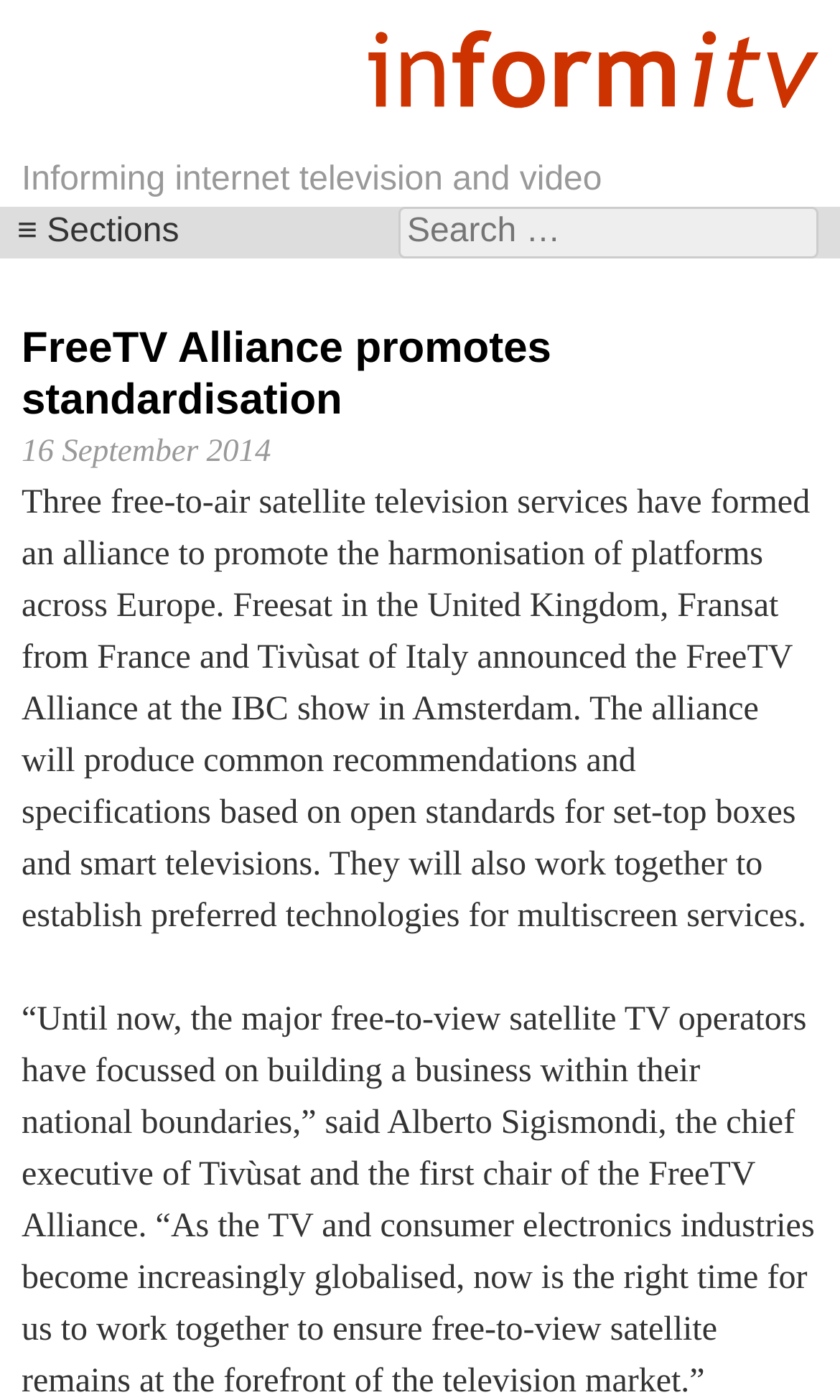How many free-to-air satellite television services formed the FreeTV Alliance?
Please respond to the question with a detailed and informative answer.

I found the answer by reading the paragraph of text in the webpage, which states that 'Three free-to-air satellite television services have formed an alliance to promote the harmonisation of platforms across Europe.' The three services are Freesat, Fransat, and Tivùsat.